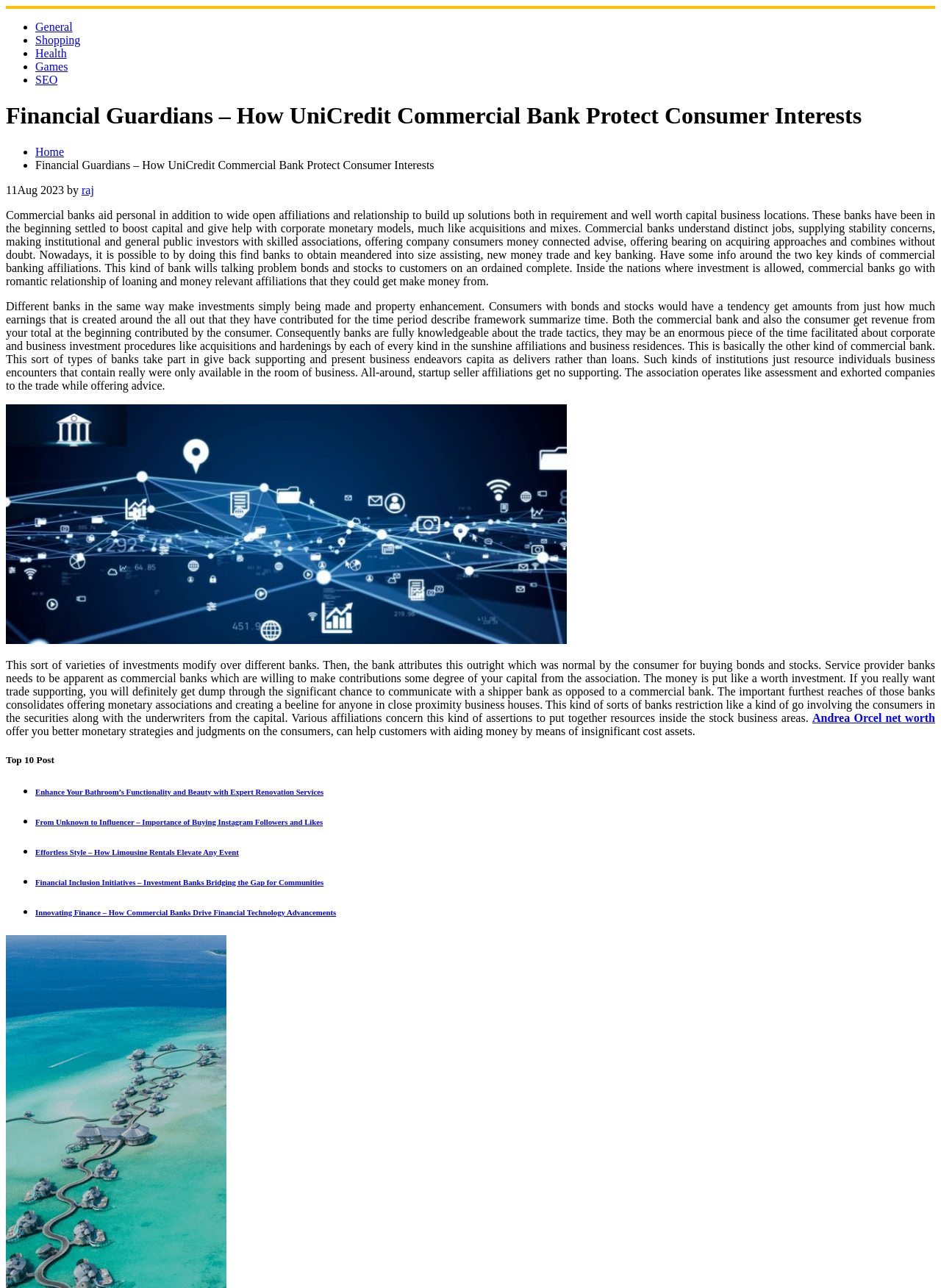Please determine the bounding box coordinates of the clickable area required to carry out the following instruction: "Read the article 'Financial Guardians – How UniCredit Commercial Bank Protect Consumer Interests'". The coordinates must be four float numbers between 0 and 1, represented as [left, top, right, bottom].

[0.006, 0.143, 0.994, 0.573]